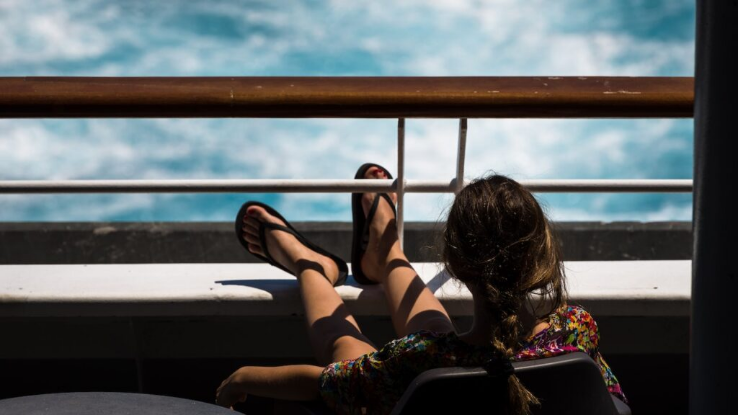Illustrate the image with a detailed and descriptive caption.

The image captures a moment of relaxation on a cruise or seaside setting, featuring a young woman lounging comfortably in a chair. She is wearing stylish black flip flops, which complement her casual attire adorned with vibrant floral patterns. The backdrop showcases the stunning turquoise sea, suggesting a warm, sunny day, perfect for enjoying the outdoors. This scene reflects the essence of summer living—light, airy, and carefree—encapsulating the spirit of leisure and comfort that flip flops embody. These versatile shoes are often associated with vacation vibes, making them a popular choice for beachgoers and travelers alike.